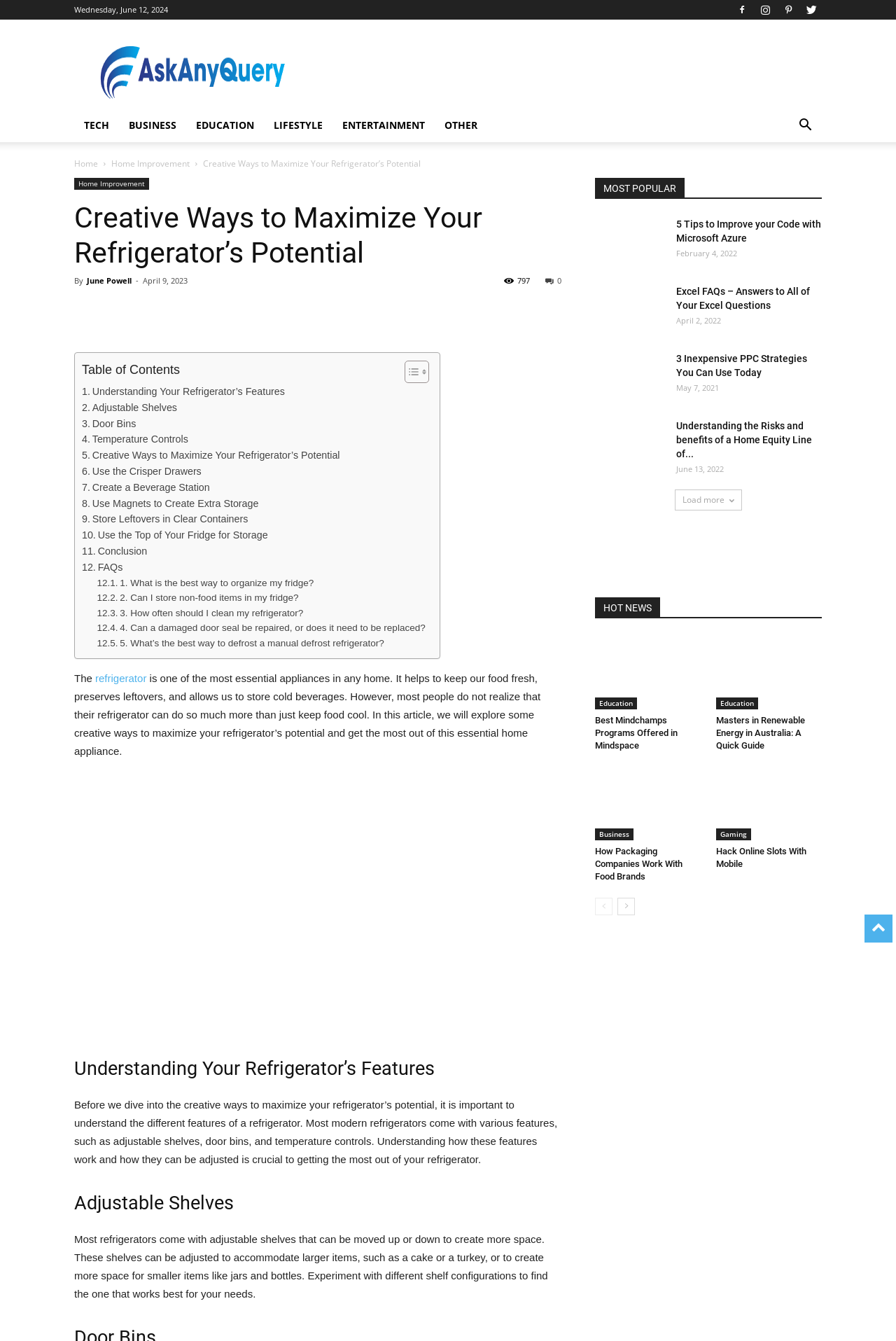Kindly determine the bounding box coordinates of the area that needs to be clicked to fulfill this instruction: "Toggle the Table of Content".

[0.44, 0.268, 0.475, 0.286]